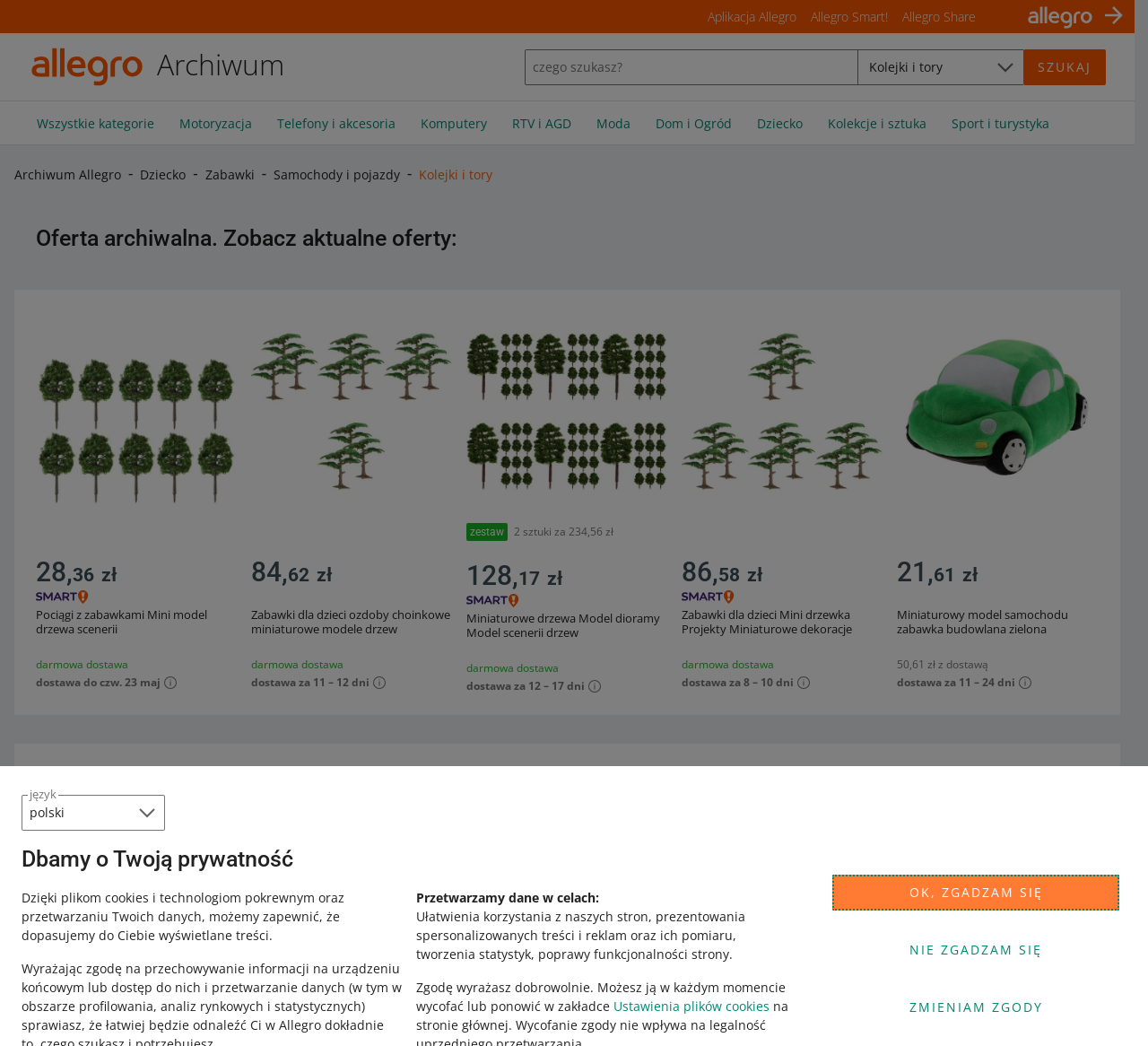Please determine the bounding box coordinates for the element that should be clicked to follow these instructions: "Search for something".

[0.457, 0.047, 0.746, 0.081]